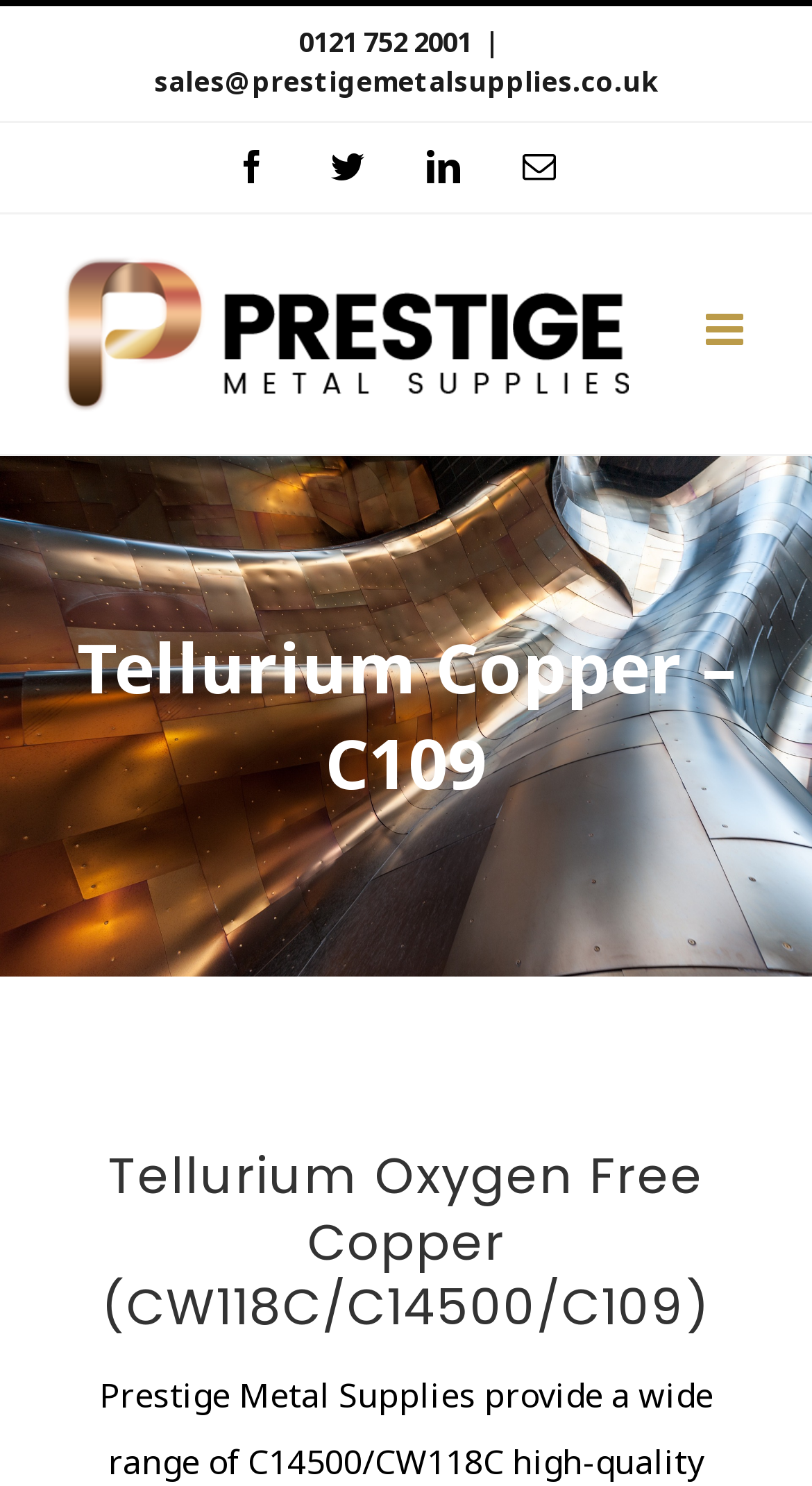Give a one-word or one-phrase response to the question: 
What is the phone number to contact?

0121 752 2001